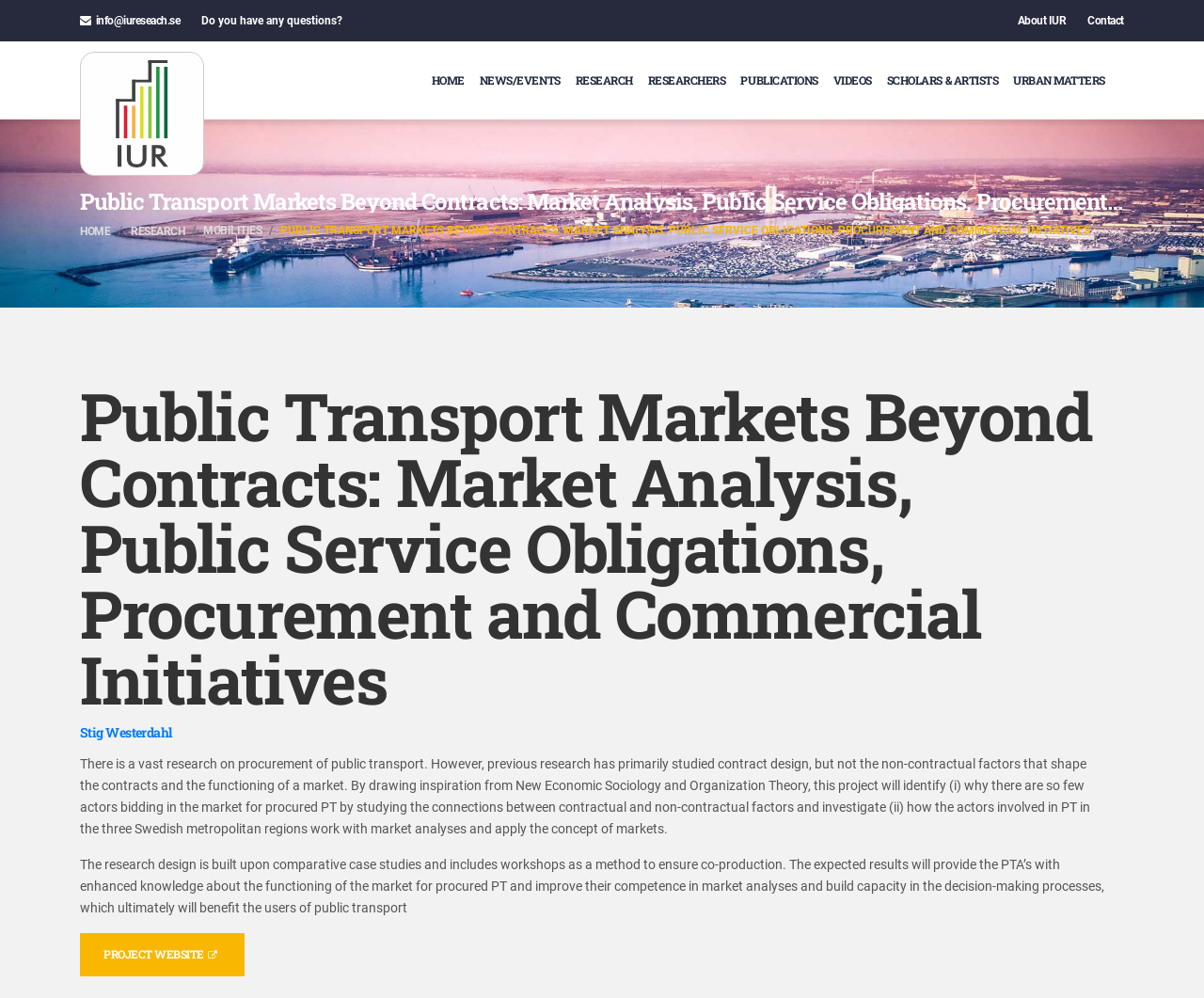Provide a brief response using a word or short phrase to this question:
What is the topic of the project?

Public Transport Markets